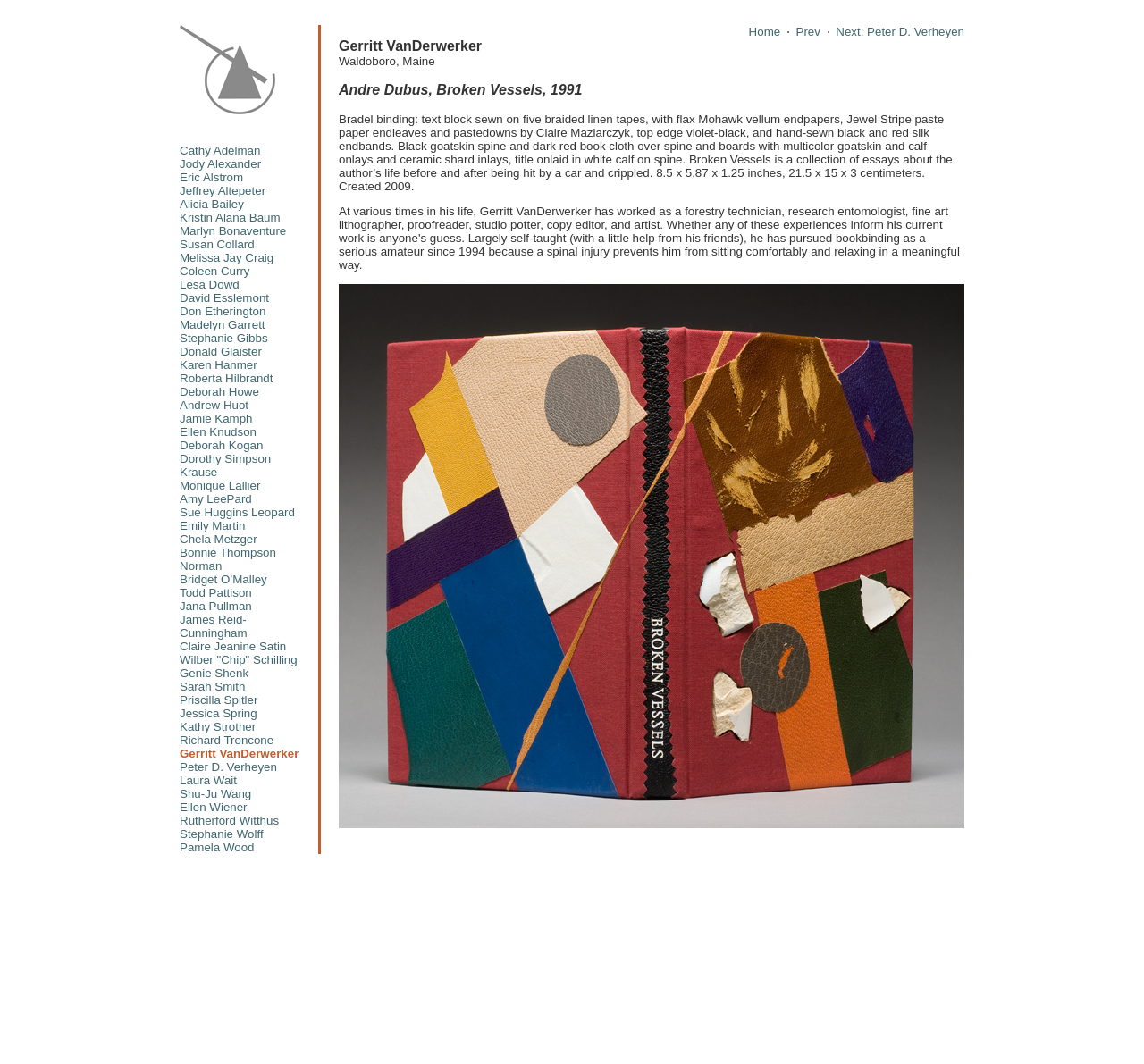Summarize the webpage comprehensively, mentioning all visible components.

The webpage is dedicated to the "Guild of Book Workers Marking Time exhibition exhibitors". It features a table with a list of exhibitors, each with a link to their respective pages. The table takes up most of the page, spanning from the top-left to the bottom-right. 

At the top-left of the table, there is a grid cell containing an image and a link. Below this cell, there is a long list of exhibitors, each represented by a link with their name. The links are stacked vertically, with each one positioned directly below the previous one. 

To the right of the list of exhibitors, there is another grid cell containing a block of text and an image. The text describes a bookbinding project by Gerritt VanDerwerker, including details about the book's materials, size, and creation date. The image is likely a picture of the book. 

Above the text, there are three links: "Home", "Prev", and "Next: Peter D. Verheyen". These links are positioned horizontally, with "Home" on the left, "Prev" in the middle, and "Next: Peter D. Verheyen" on the right.